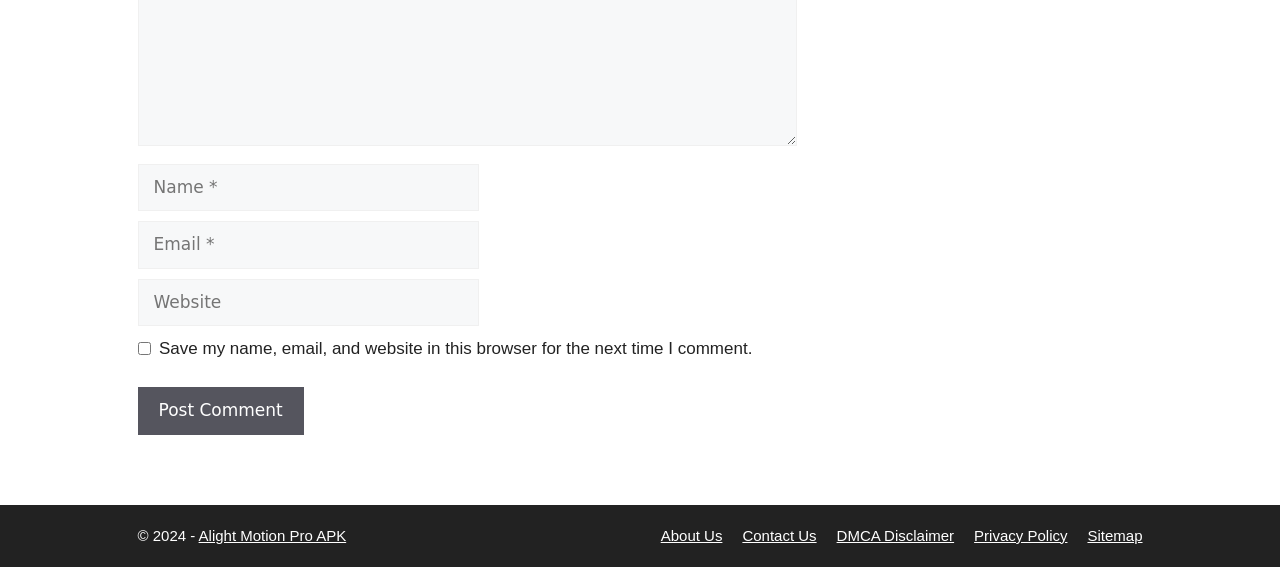Pinpoint the bounding box coordinates of the clickable area necessary to execute the following instruction: "Enter your name". The coordinates should be given as four float numbers between 0 and 1, namely [left, top, right, bottom].

[0.107, 0.285, 0.374, 0.367]